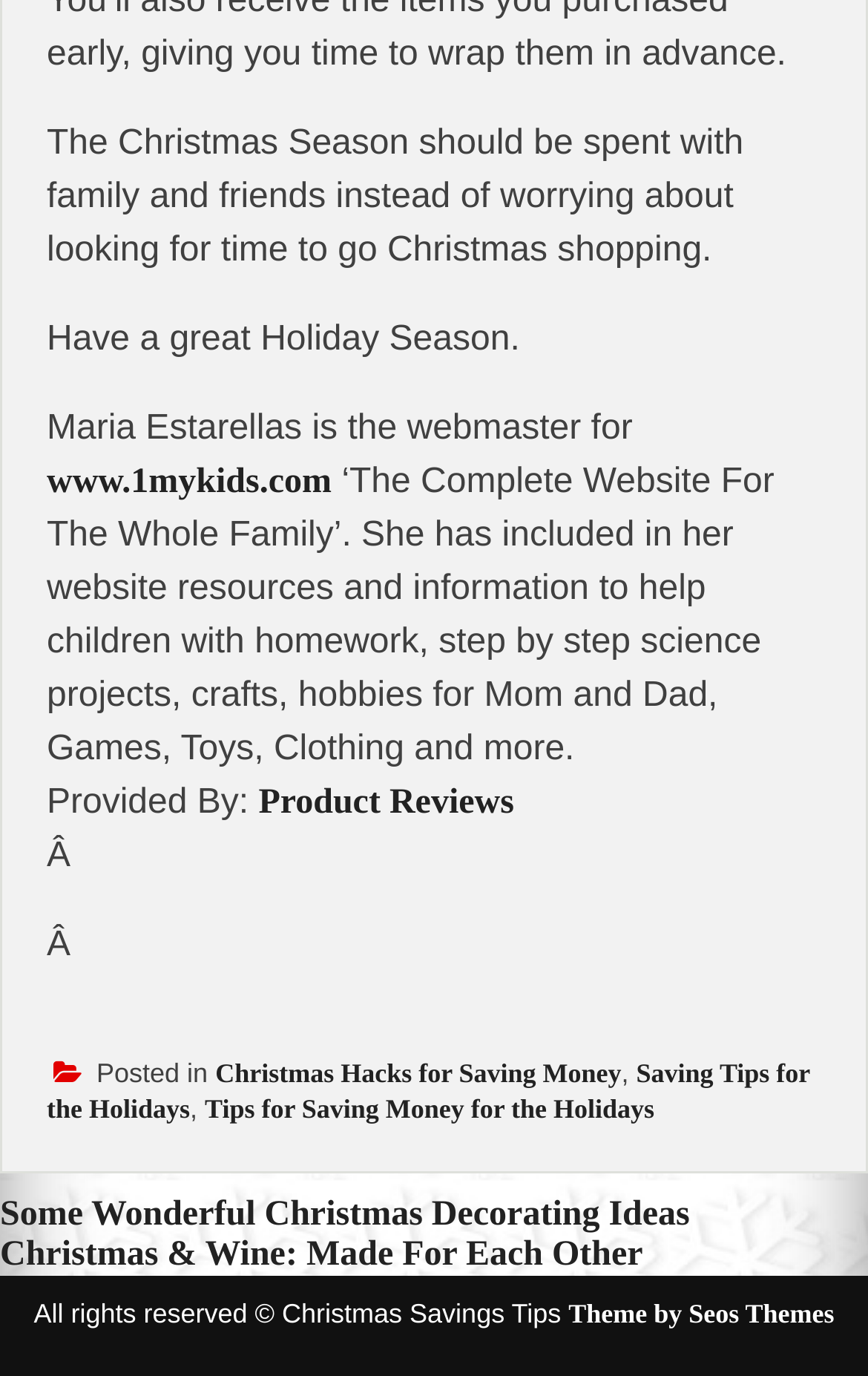Can you find the bounding box coordinates of the area I should click to execute the following instruction: "go to main menu"?

None